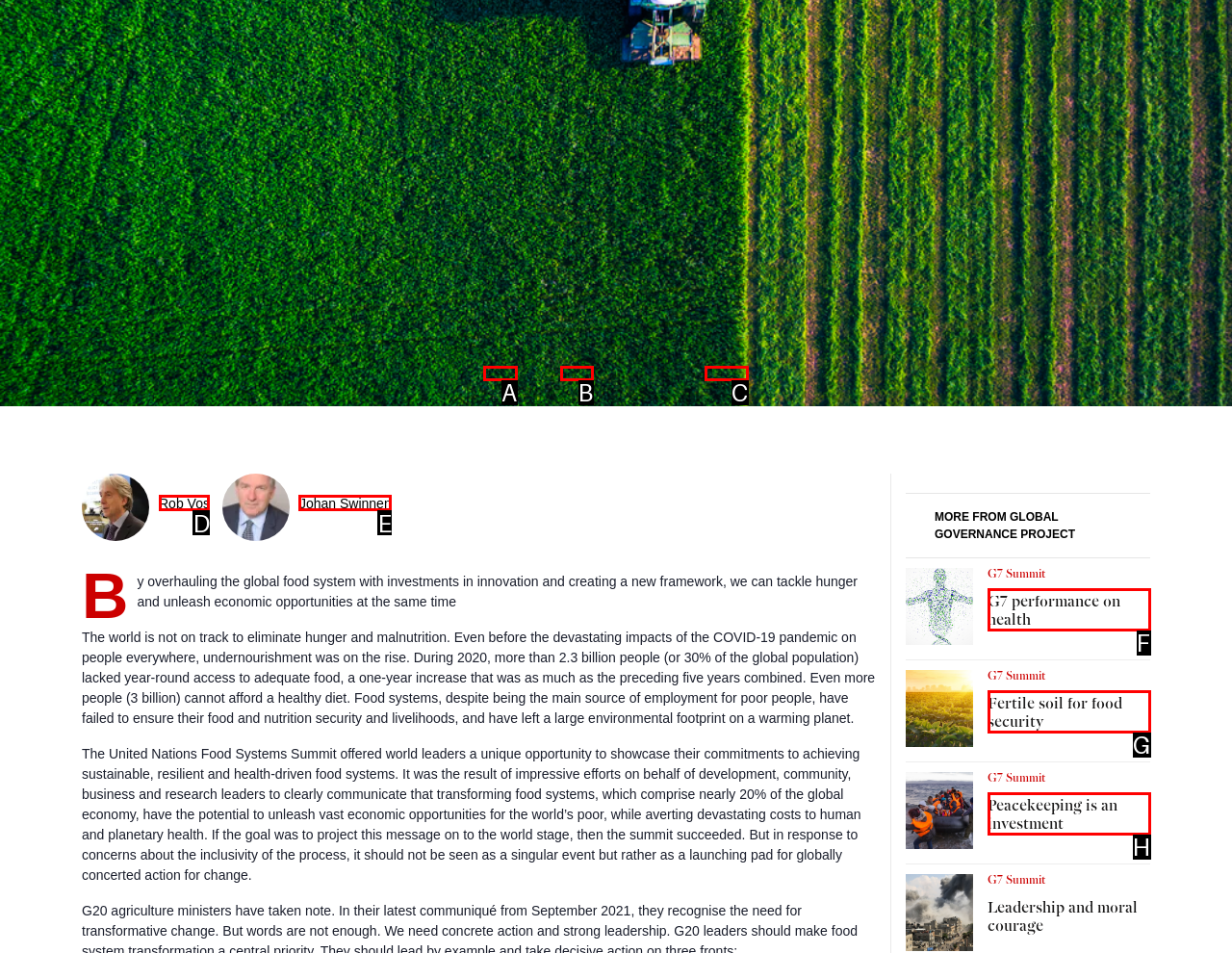Identify which HTML element aligns with the description: Johan Swinnen
Answer using the letter of the correct choice from the options available.

E